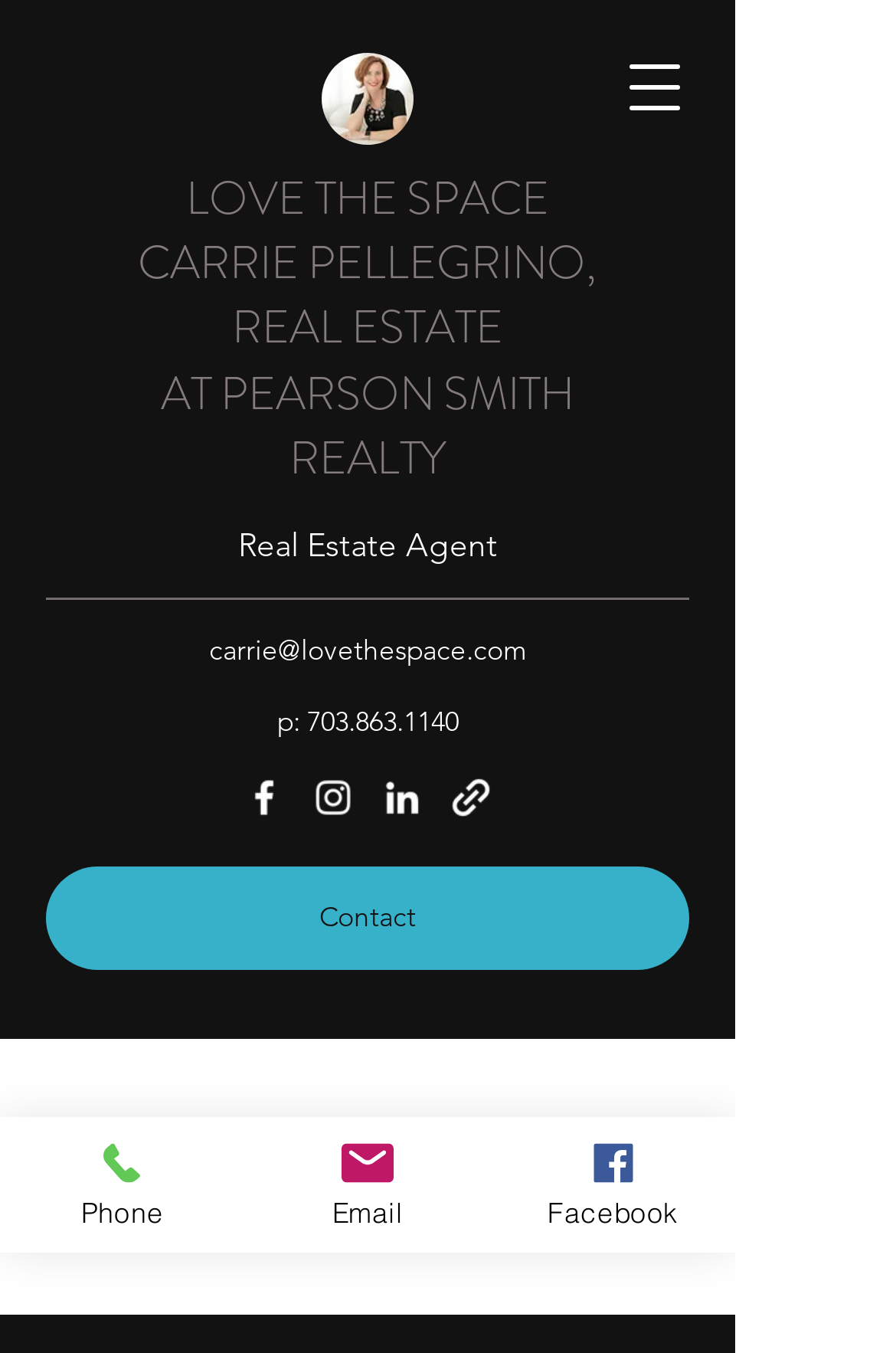Answer the question in one word or a short phrase:
What is the email address of Carrie Pellegrino?

carrie@lovethespace.com